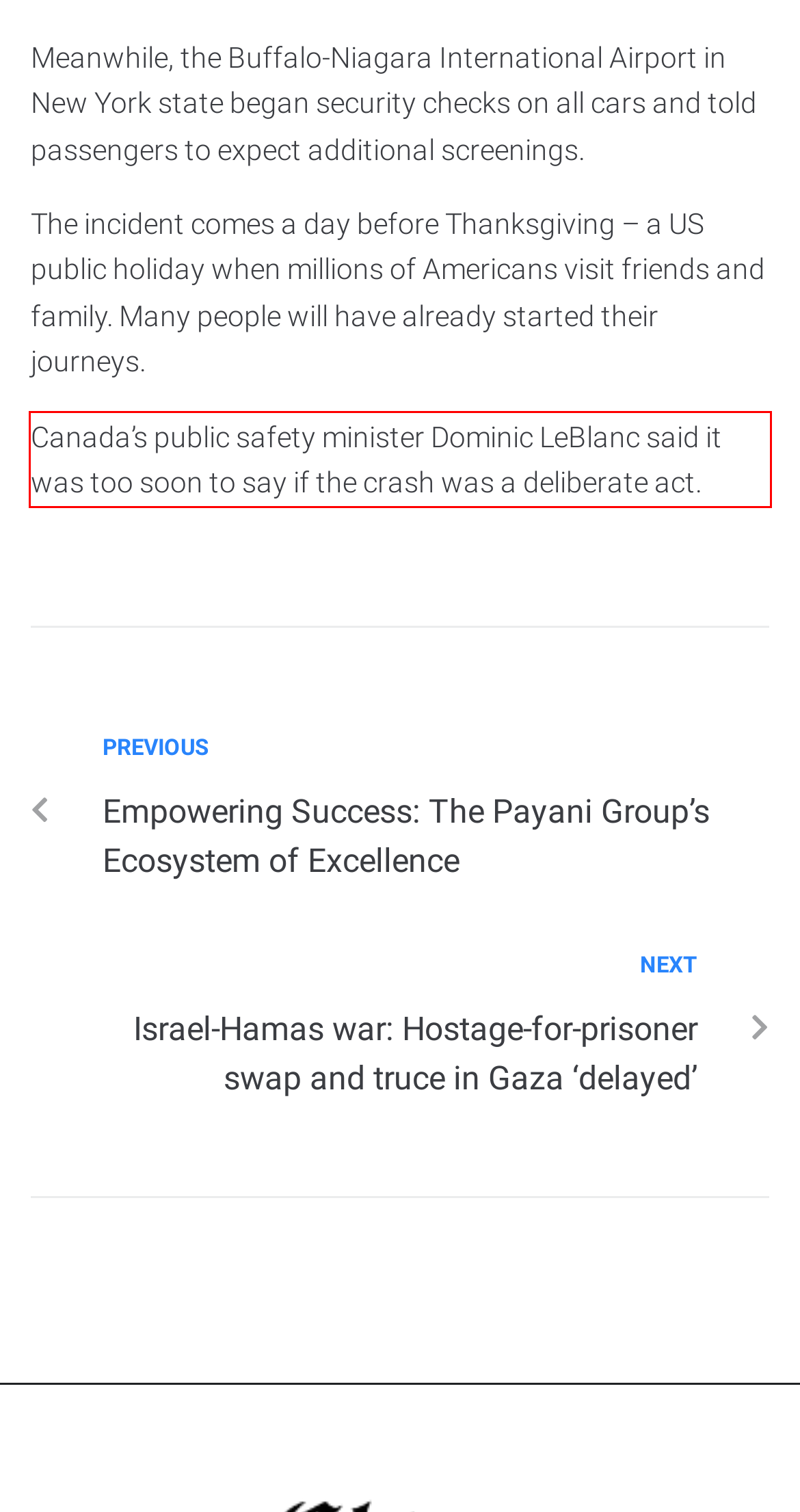Identify the red bounding box in the webpage screenshot and perform OCR to generate the text content enclosed.

Canada’s public safety minister Dominic LeBlanc said it was too soon to say if the crash was a deliberate act.